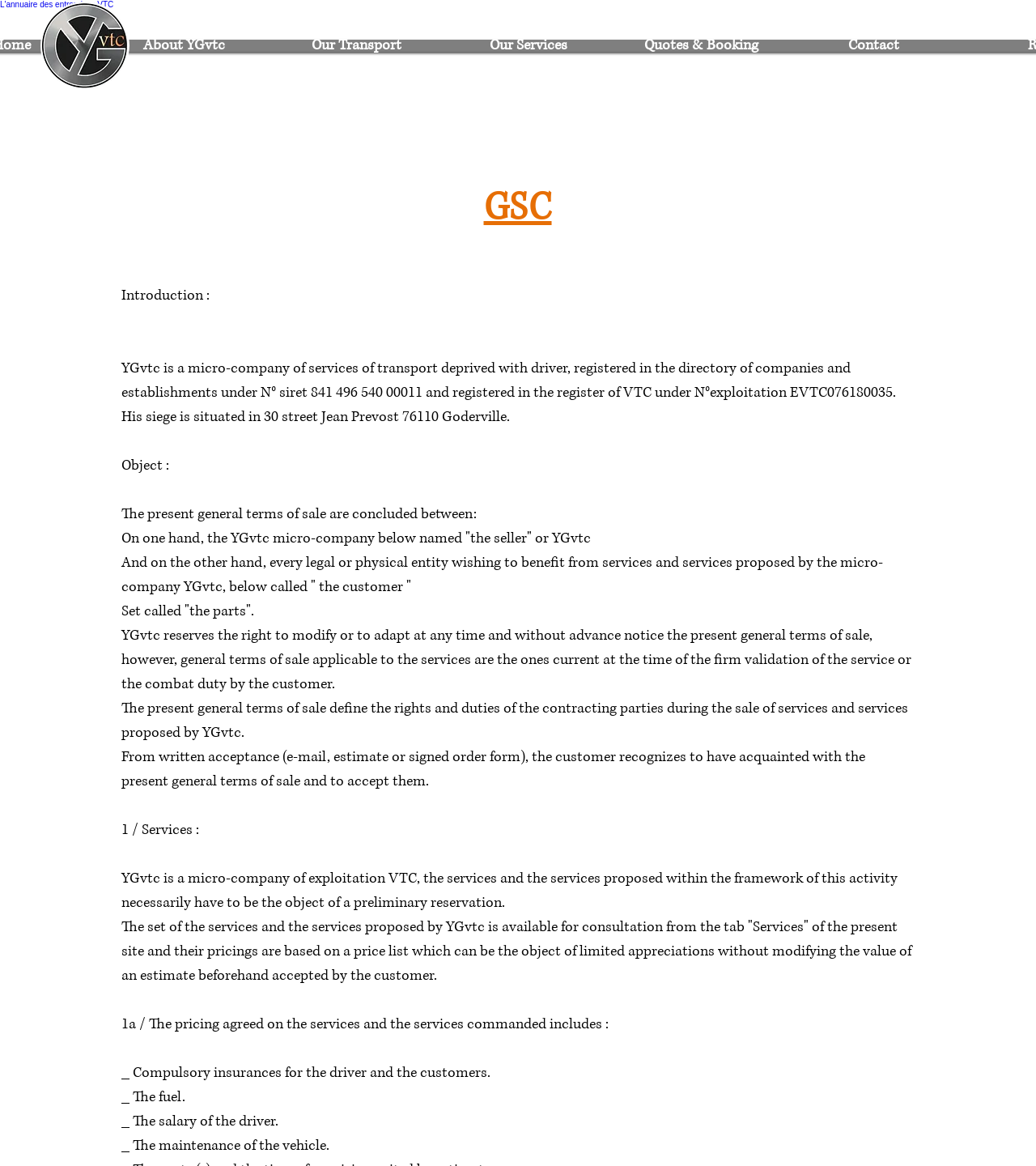Using a single word or phrase, answer the following question: 
What is the registration number of YGvtc?

841 496 540 00011